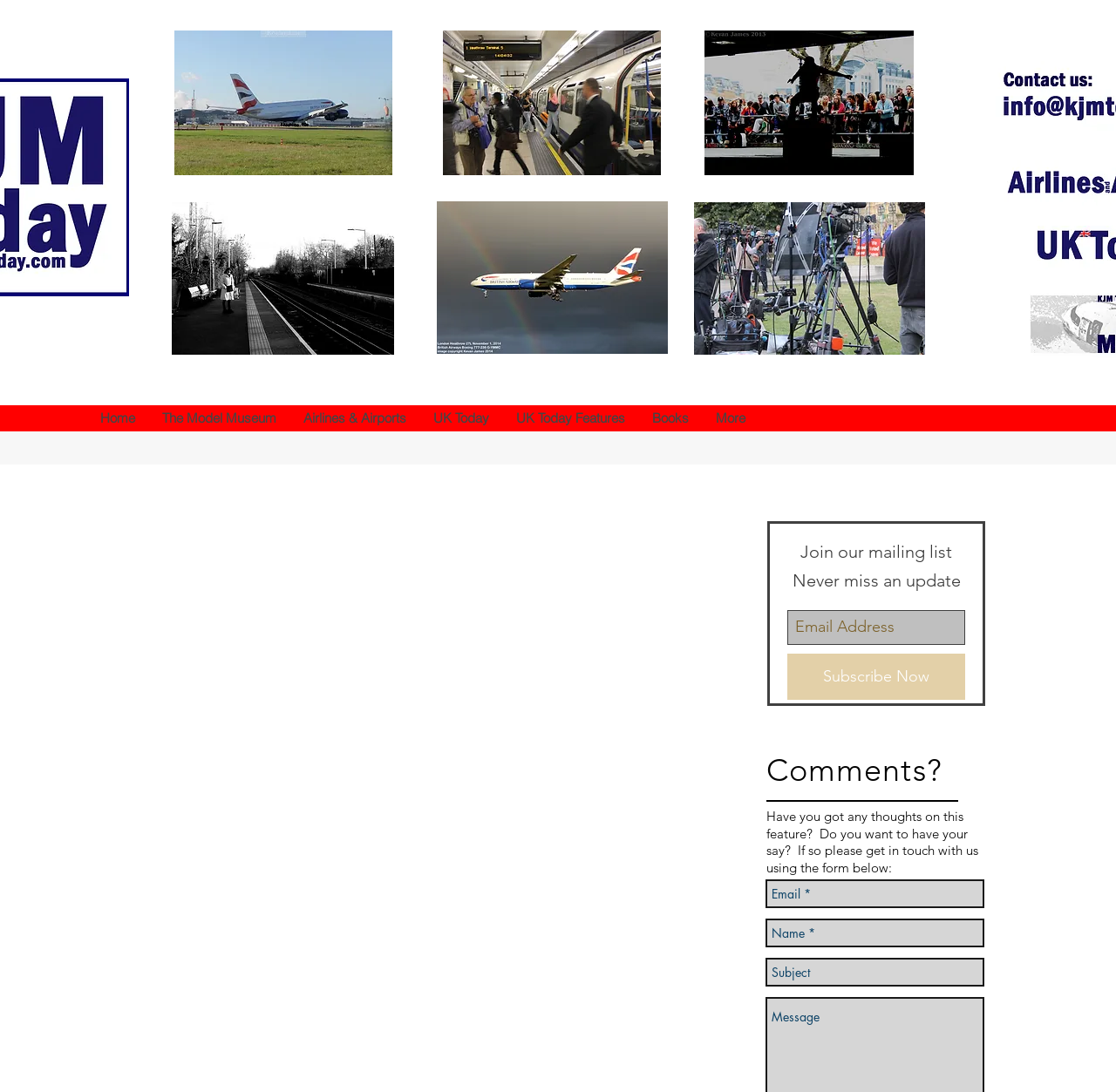Look at the image and answer the question in detail:
What is the purpose of the textbox at the top right?

The textbox at the top right is labeled 'Email Address' and is required, indicating that it is used to collect email addresses from users who want to join the mailing list.